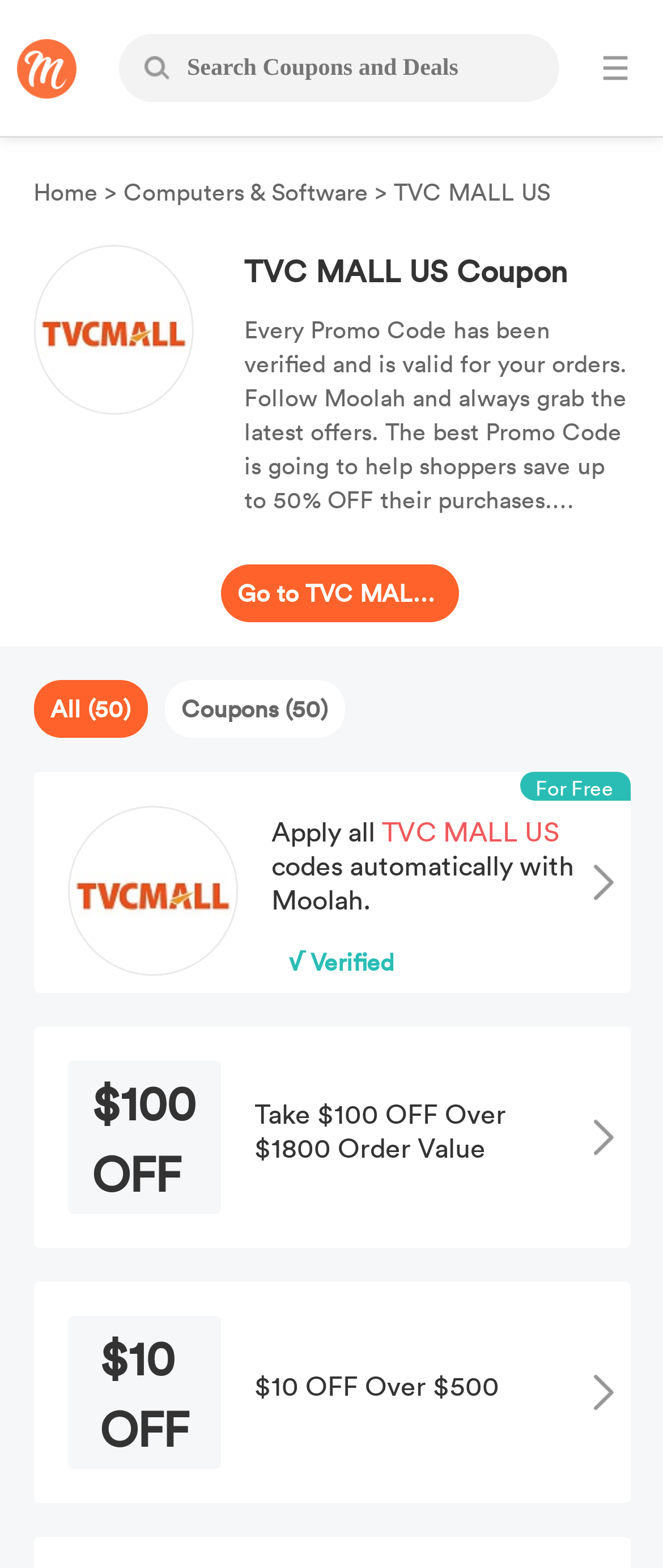Respond with a single word or short phrase to the following question: 
What is the maximum discount offered?

50% OFF